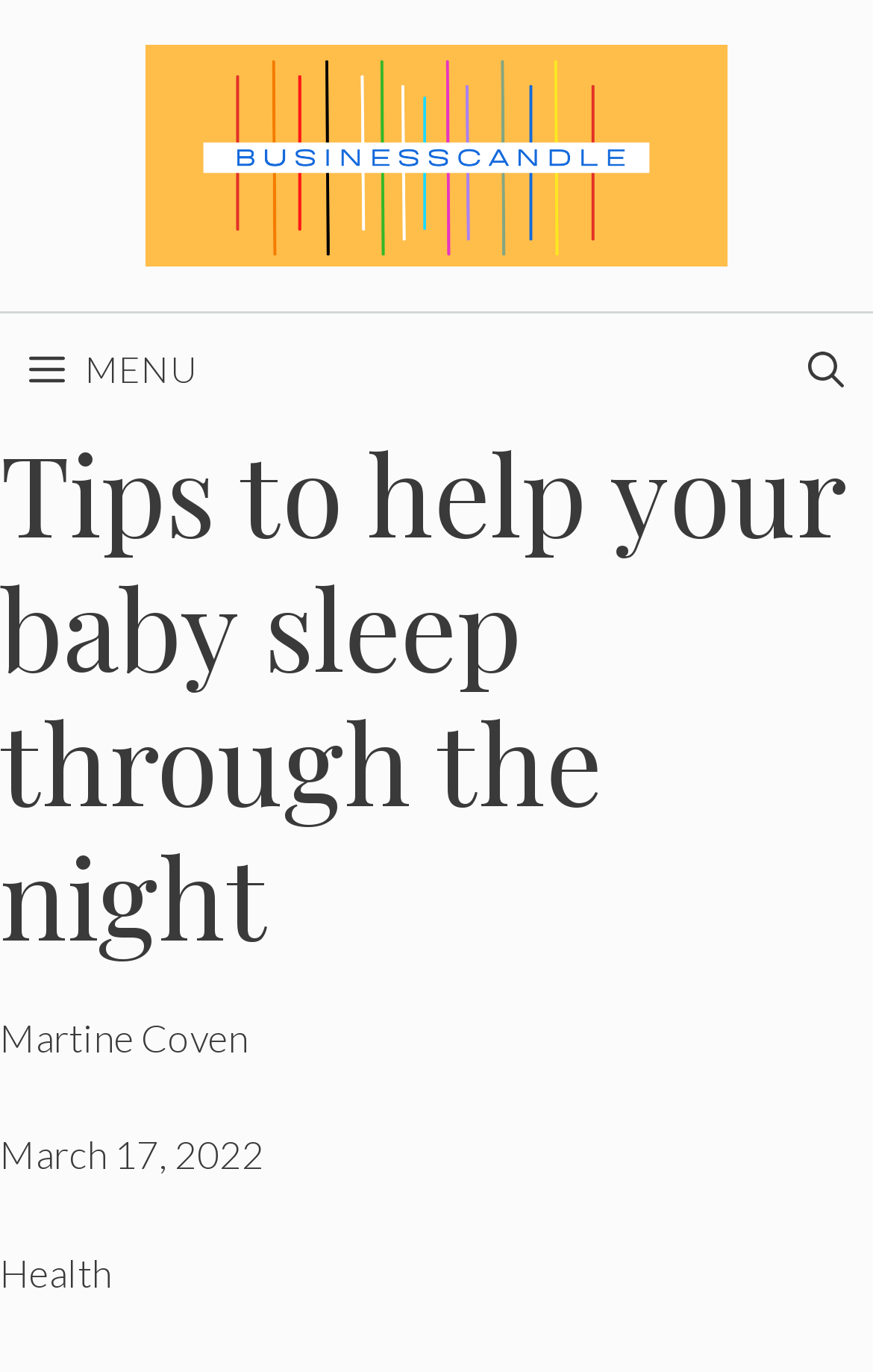Please determine the bounding box coordinates for the UI element described here. Use the format (top-left x, top-left y, bottom-right x, bottom-right y) with values bounded between 0 and 1: aria-label="Open Search Bar"

[0.892, 0.228, 1.0, 0.31]